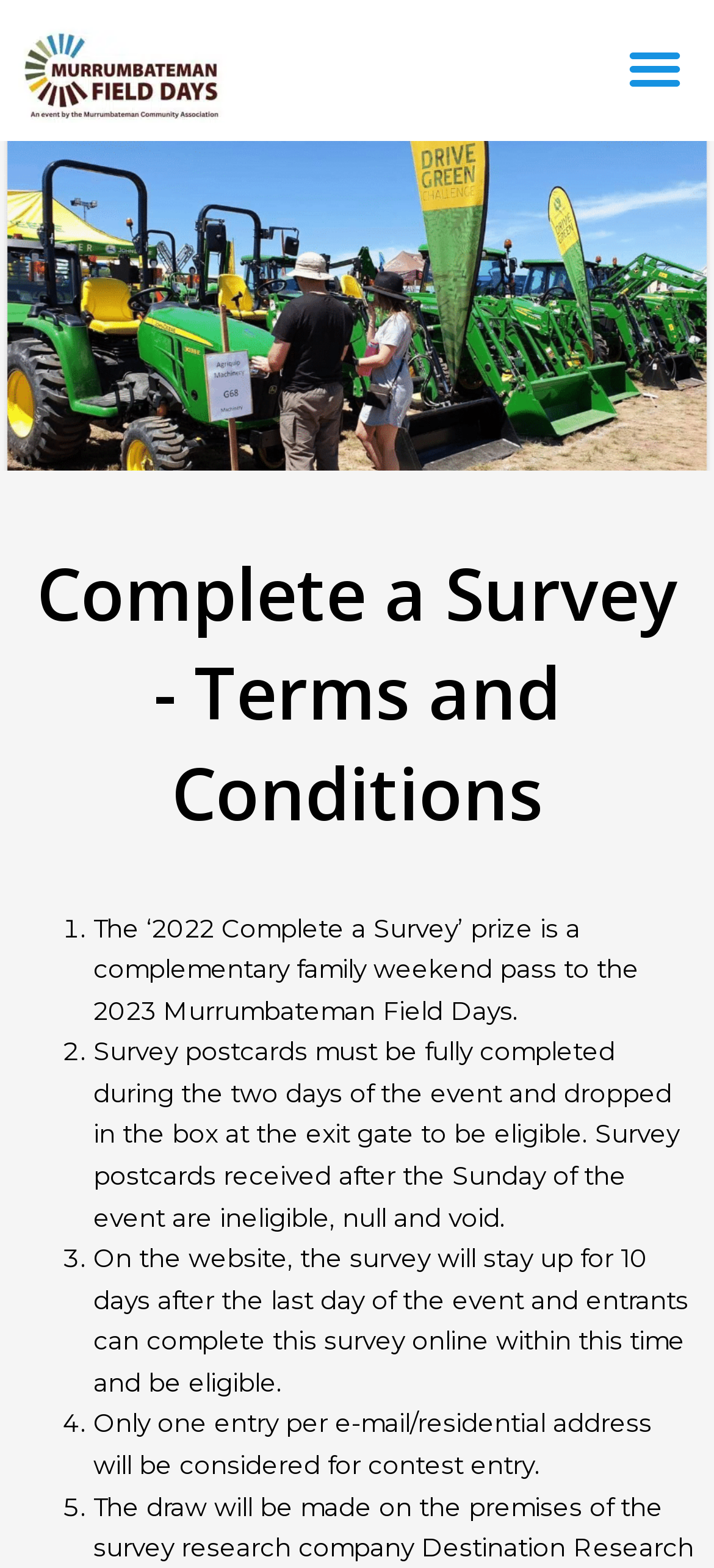How many entries are allowed per email or residential address?
Please elaborate on the answer to the question with detailed information.

The webpage states that only one entry per e-mail/residential address will be considered for contest entry, as mentioned in the fourth point of the terms and conditions.